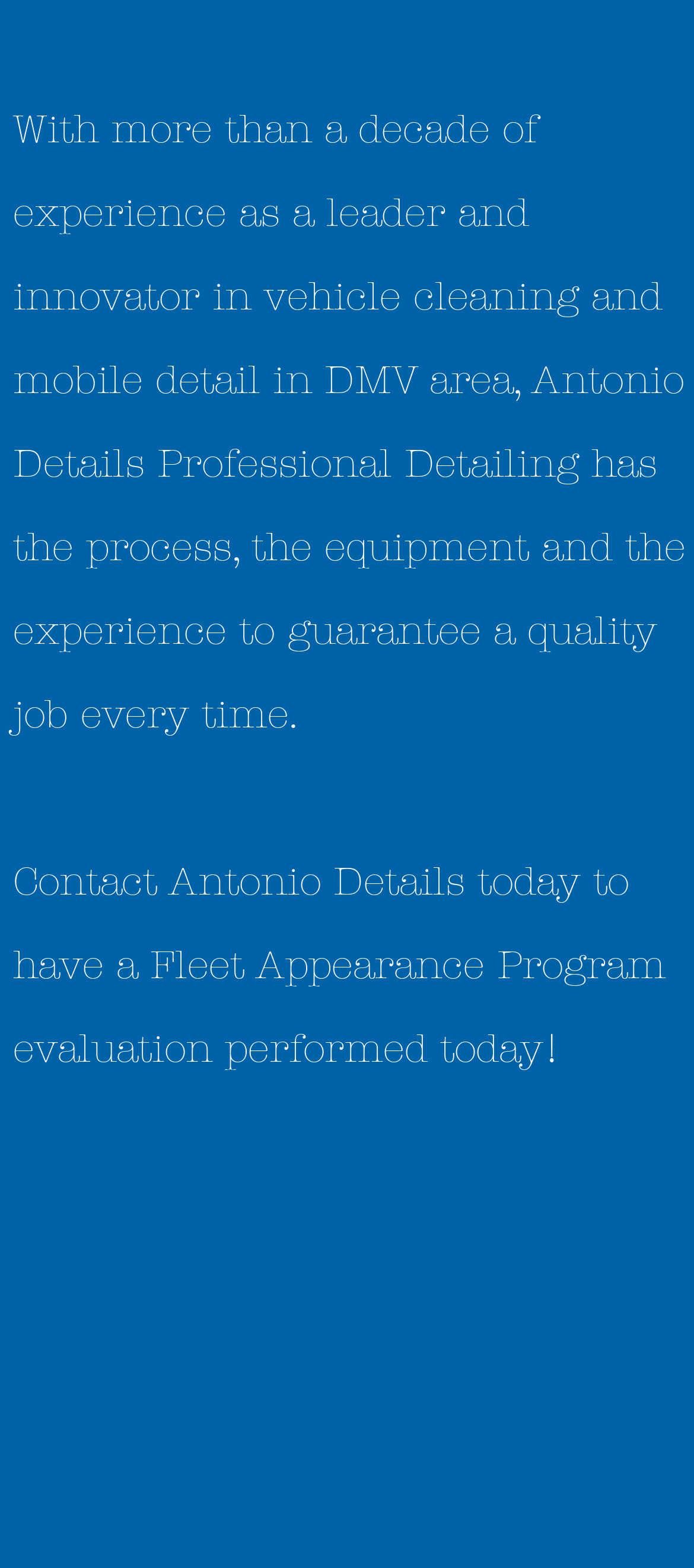Find the bounding box coordinates for the area that should be clicked to accomplish the instruction: "Join the Mailing List".

None